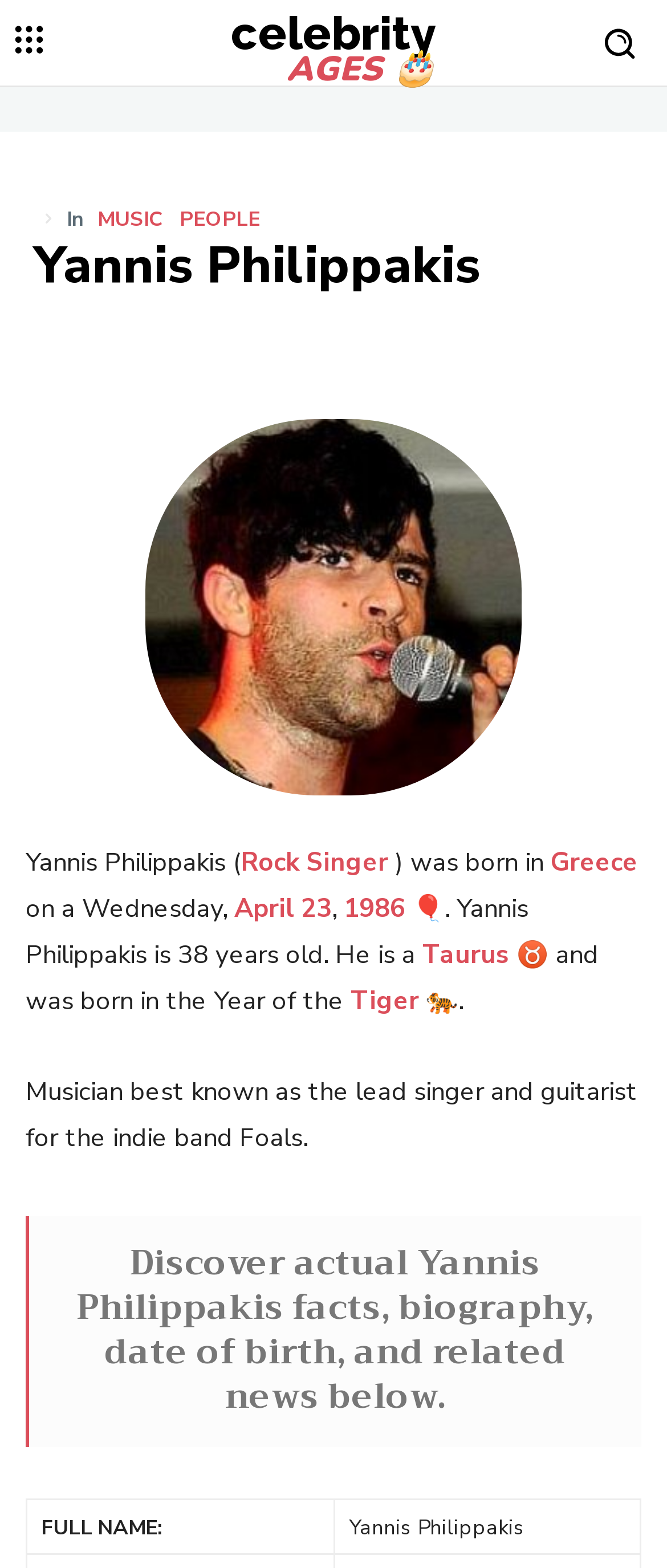What is Yannis Philippakis's zodiac sign?
Look at the screenshot and respond with a single word or phrase.

Taurus